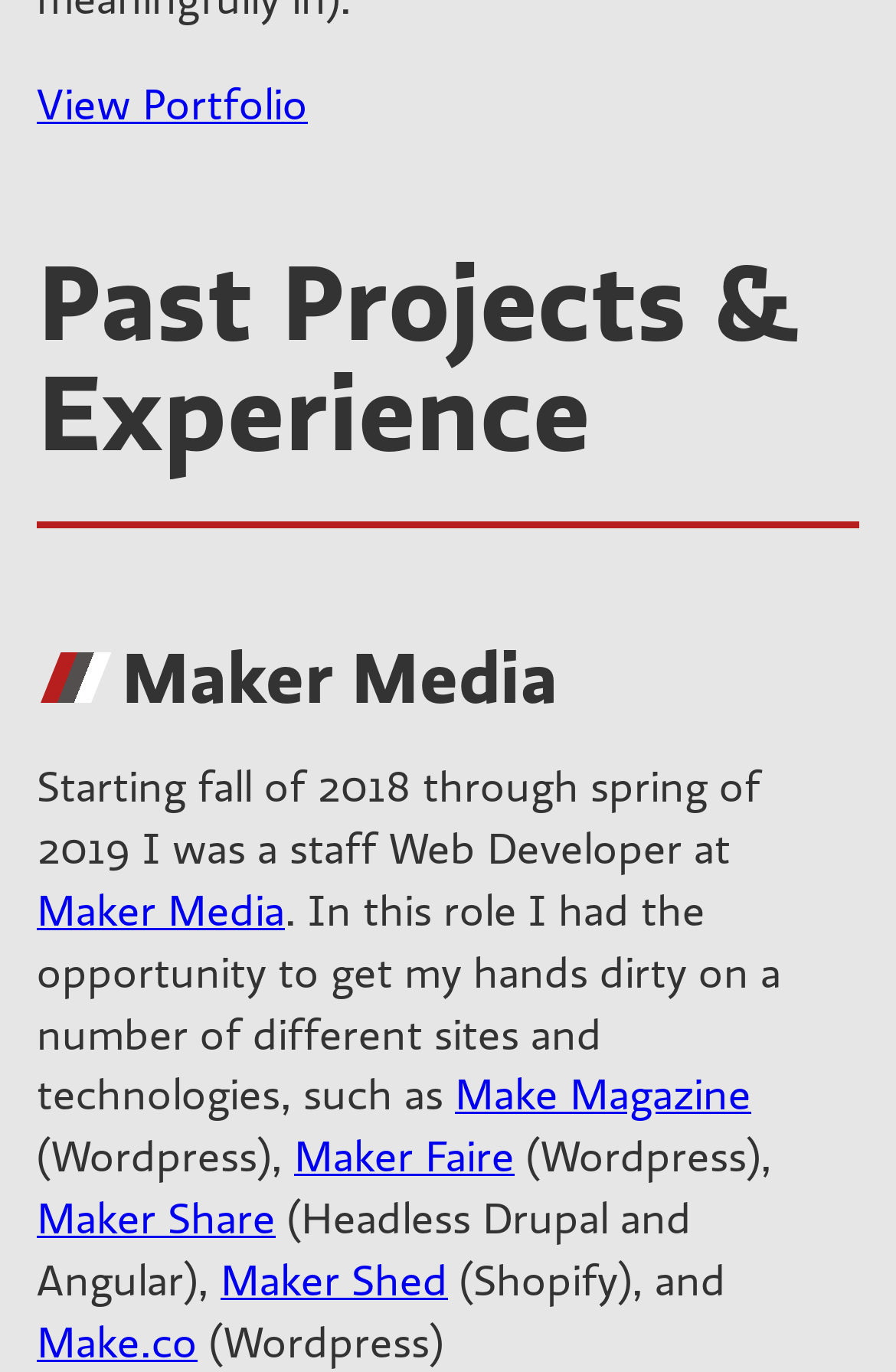Return the bounding box coordinates of the UI element that corresponds to this description: "View Portfolio". The coordinates must be given as four float numbers in the range of 0 and 1, [left, top, right, bottom].

[0.041, 0.055, 0.344, 0.096]